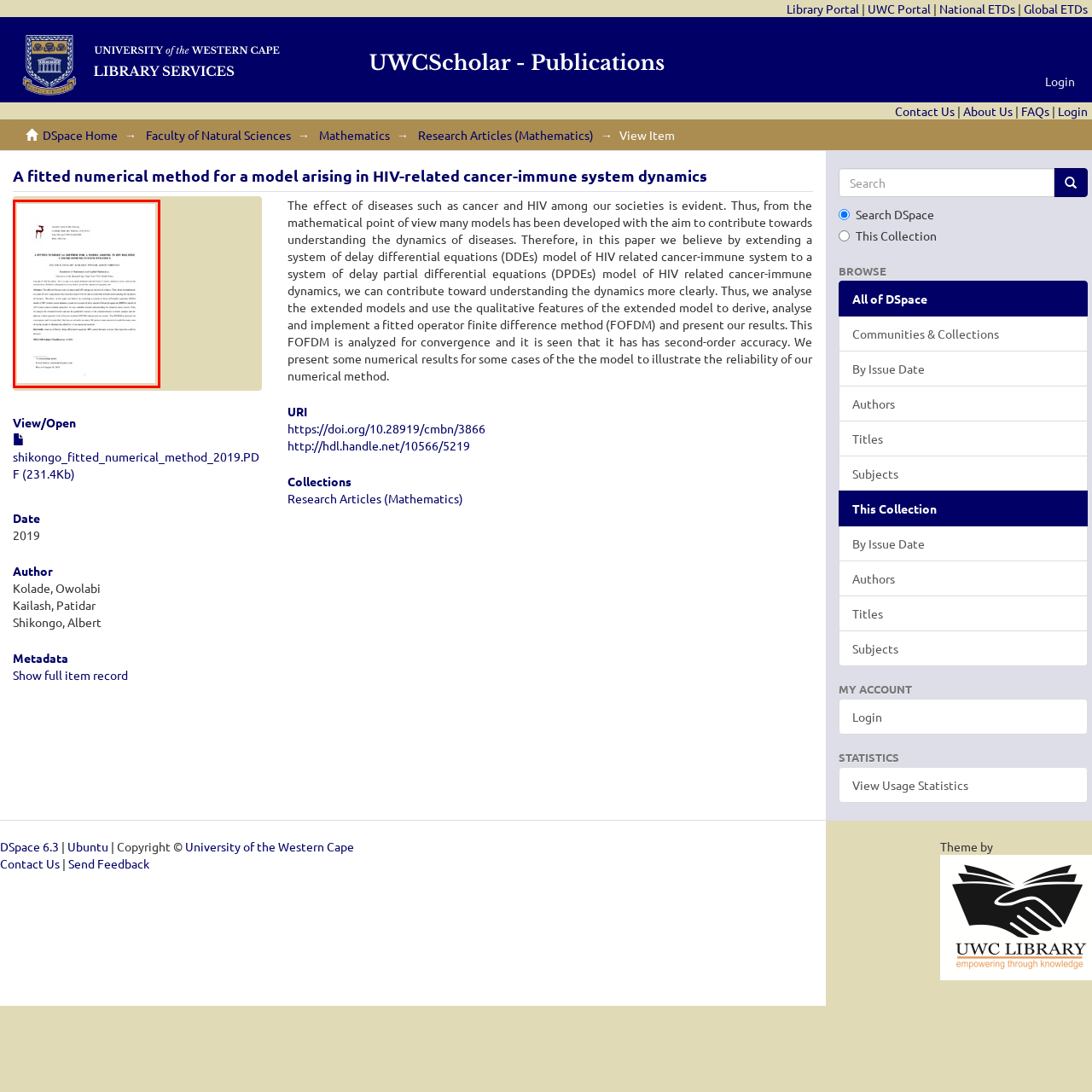Thoroughly describe the scene within the red-bordered area of the image.

The image features a document titled "A fitted numerical method for a model arising in HIV-related cancer-immune system dynamics." The paper is presented in a standard academic format, including the authors’ names and affiliations, alongside a graphical element of a deer-like figure or logo in the upper left corner. The document covers advancements in the mathematical modeling of HIV-related cancer dynamics, focusing on a fitted operator finite difference method (FOFDM) for numerical analysis. It emphasizes contributions to understanding disease dynamics through the extension of existing models. This research is part of the Faculty of Natural Sciences' publication, highlighting the intersection of mathematics and health science. The date of publication is referenced as September 13, 2019.